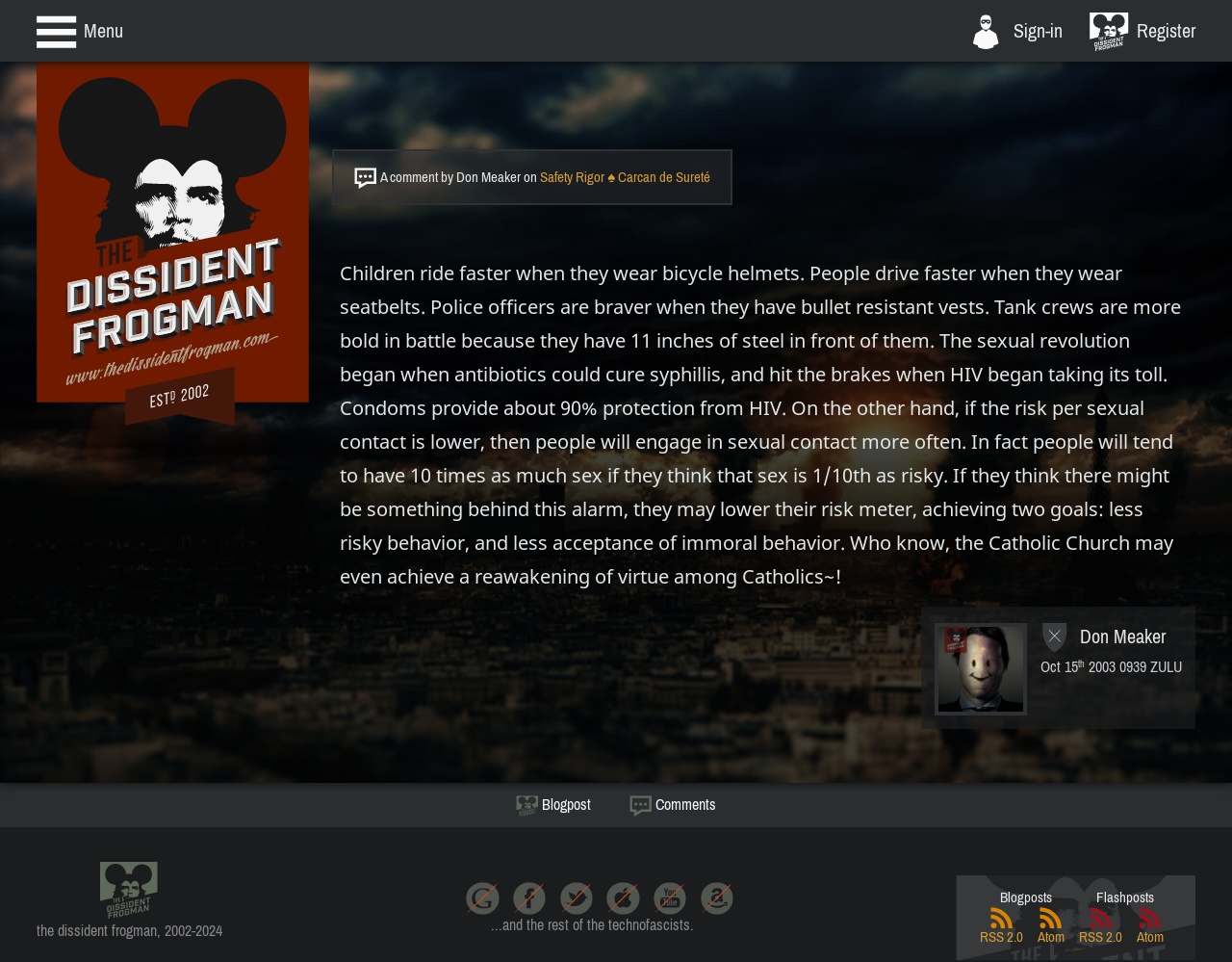Can you identify the bounding box coordinates of the clickable region needed to carry out this instruction: 'Check the comments'? The coordinates should be four float numbers within the range of 0 to 1, stated as [left, top, right, bottom].

[0.495, 0.814, 0.597, 0.86]